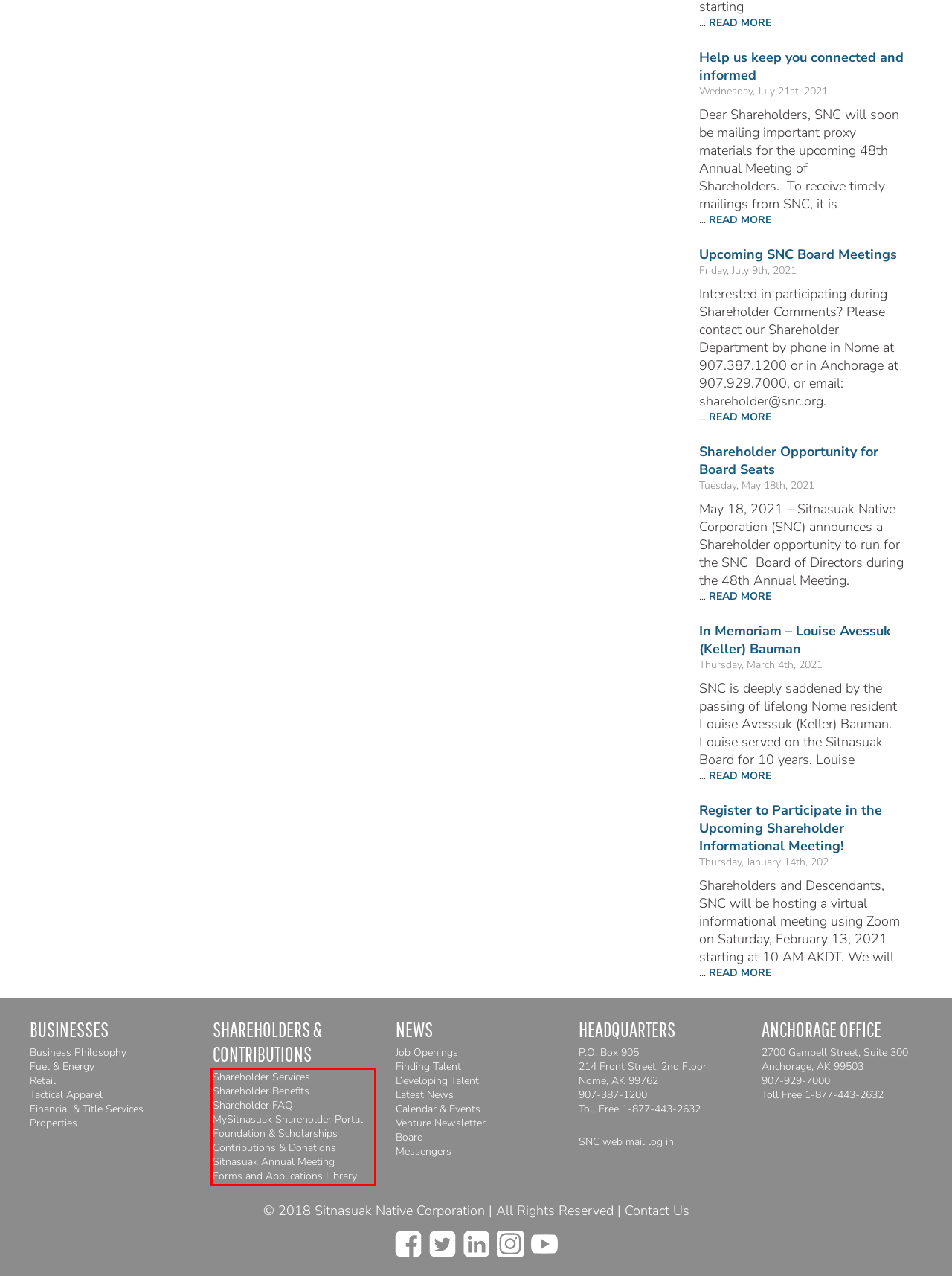Given the screenshot of a webpage, identify the red rectangle bounding box and recognize the text content inside it, generating the extracted text.

Shareholder Services Shareholder Benefits Shareholder FAQ MySitnasuak Shareholder Portal Foundation & Scholarships Contributions & Donations Sitnasuak Annual Meeting Forms and Applications Library